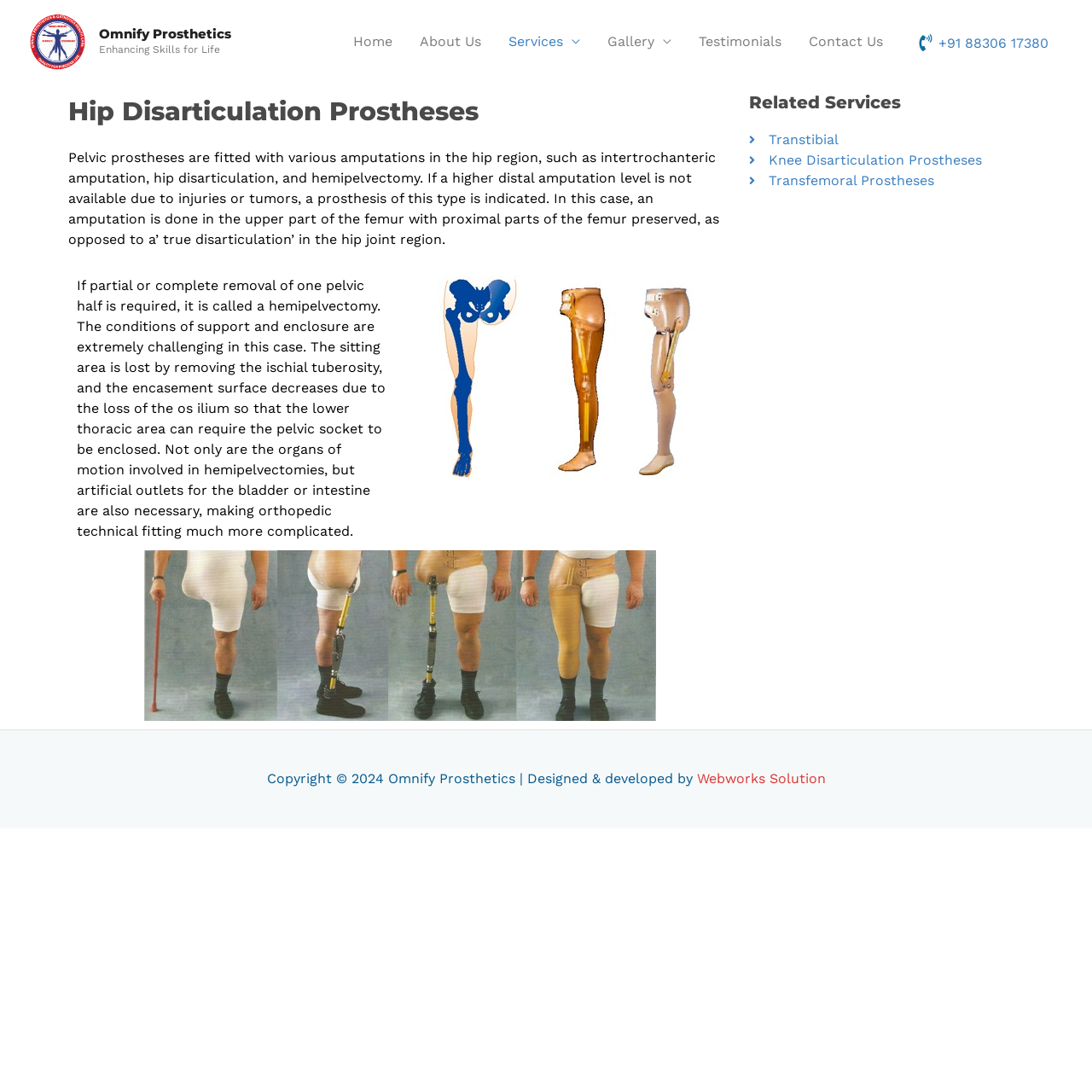What is the phone number provided on this webpage?
Could you answer the question in a detailed manner, providing as much information as possible?

The webpage provides a phone number, +91 88306 17380, which is displayed next to a phone-volume icon in the navigation menu.